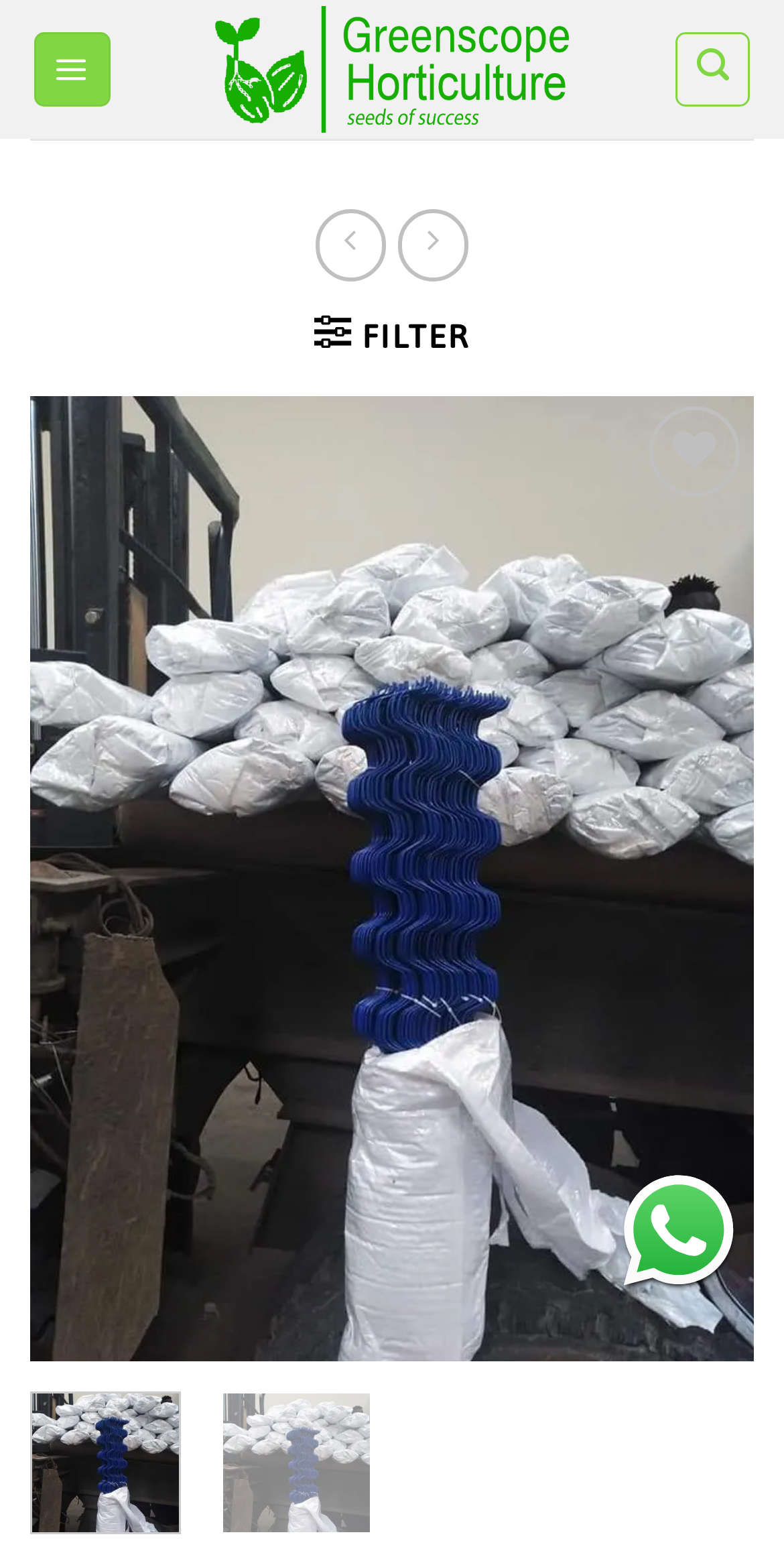Find the bounding box coordinates for the element that must be clicked to complete the instruction: "Go to Greenscope Horticulture Kenya website". The coordinates should be four float numbers between 0 and 1, indicated as [left, top, right, bottom].

[0.274, 0.004, 0.726, 0.085]